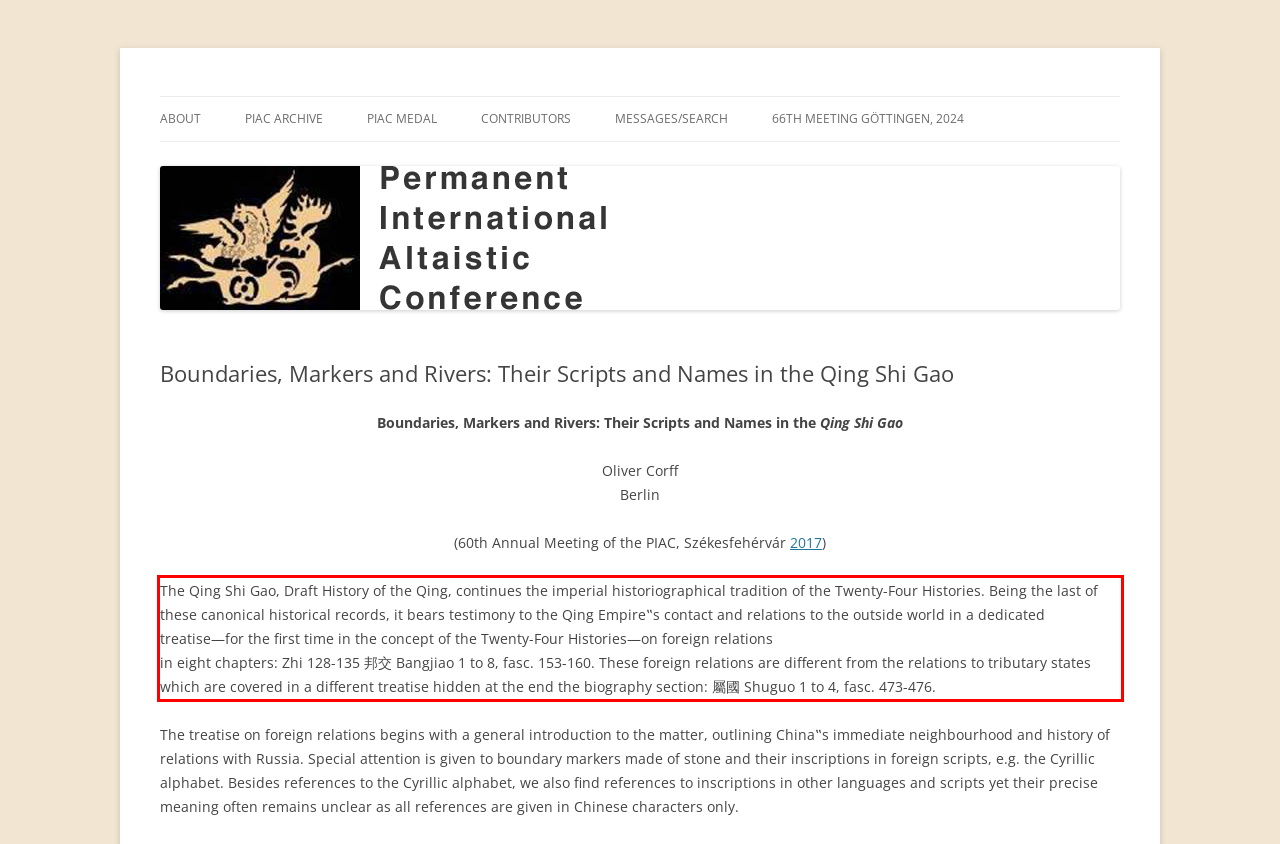Using the provided webpage screenshot, recognize the text content in the area marked by the red bounding box.

The Qing Shi Gao, Draft History of the Qing, continues the imperial historiographical tradition of the Twenty-Four Histories. Being the last of these canonical historical records, it bears testimony to the Qing Empire‟s contact and relations to the outside world in a dedicated treatise—for the first time in the concept of the Twenty-Four Histories—on foreign relations in eight chapters: Zhi 128-135 邦交 Bangjiao 1 to 8, fasc. 153-160. These foreign relations are different from the relations to tributary states which are covered in a different treatise hidden at the end the biography section: 屬國 Shuguo 1 to 4, fasc. 473-476.